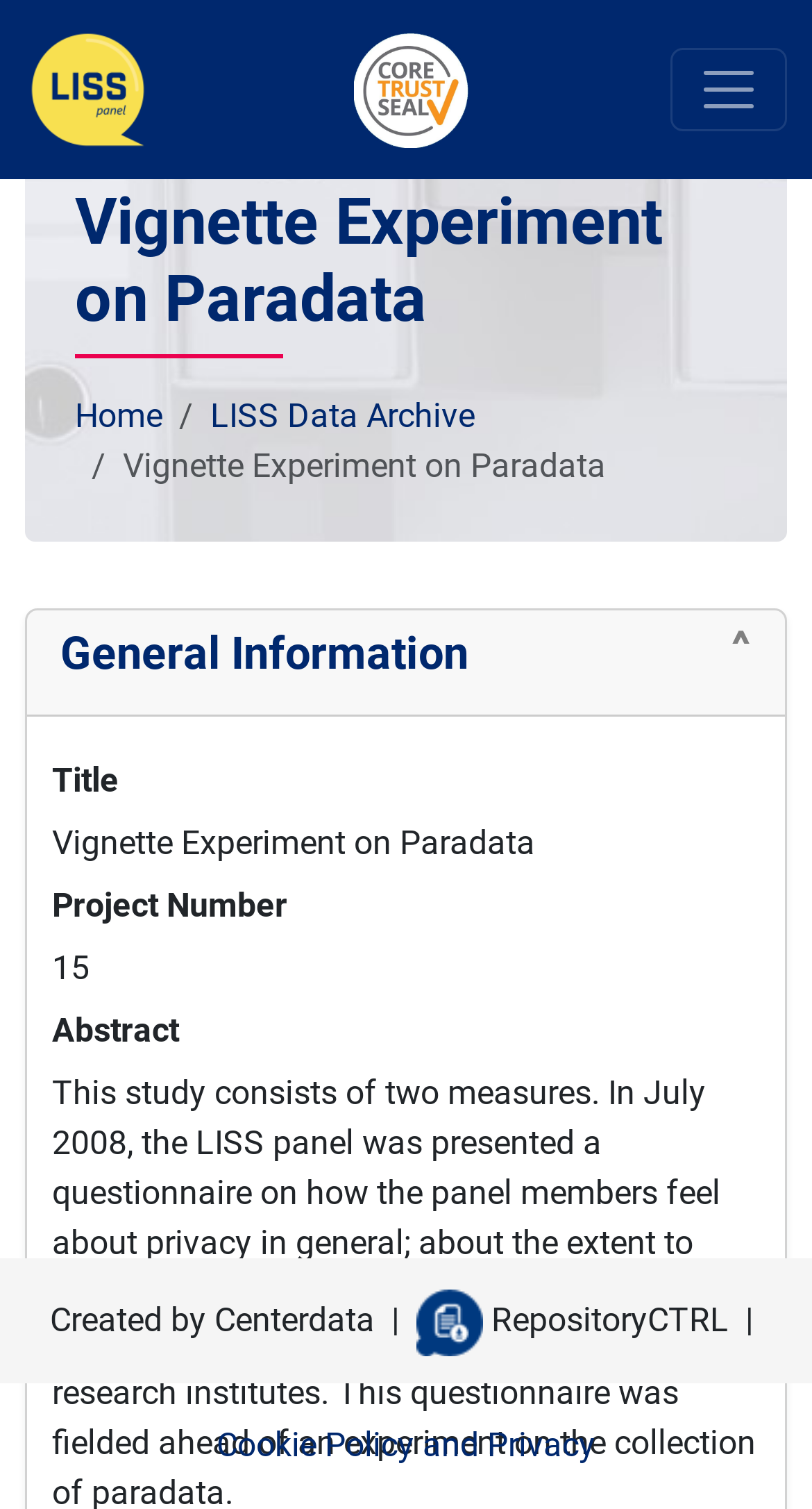Given the description of the UI element: "Home", predict the bounding box coordinates in the form of [left, top, right, bottom], with each value being a float between 0 and 1.

[0.092, 0.263, 0.2, 0.289]